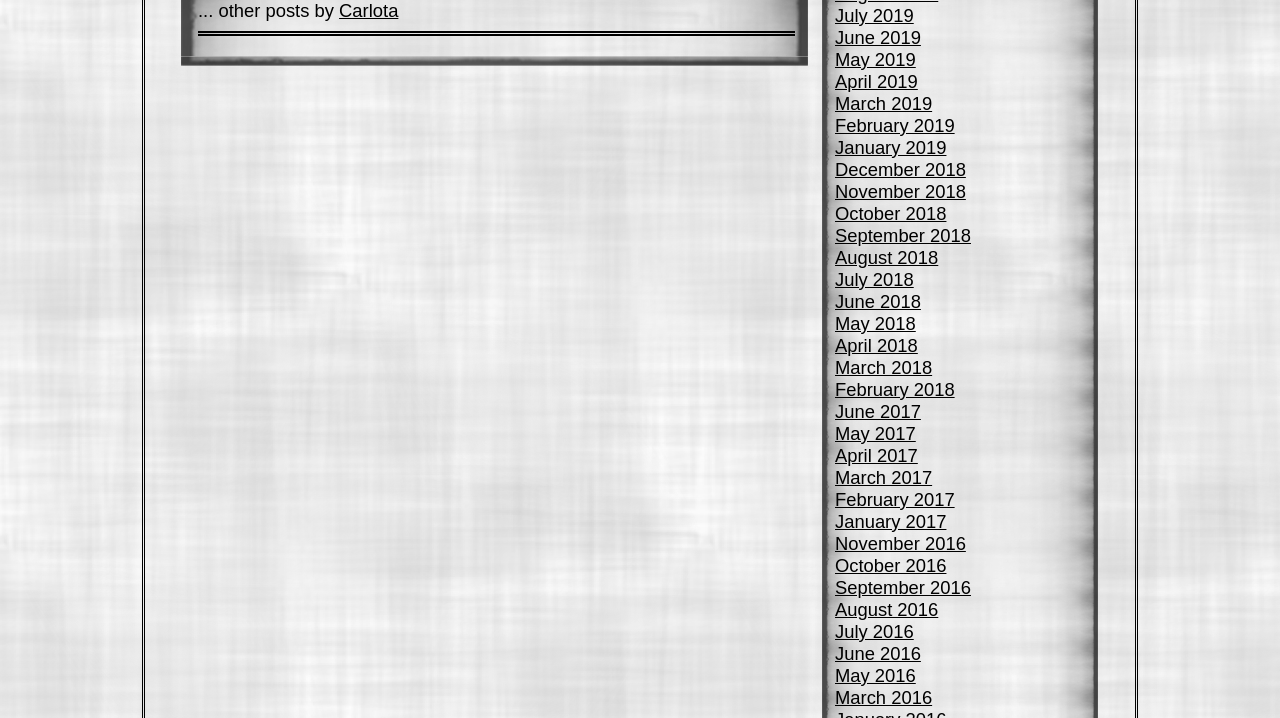Please determine the bounding box coordinates of the element's region to click for the following instruction: "view posts by Carlota".

[0.265, 0.0, 0.311, 0.029]